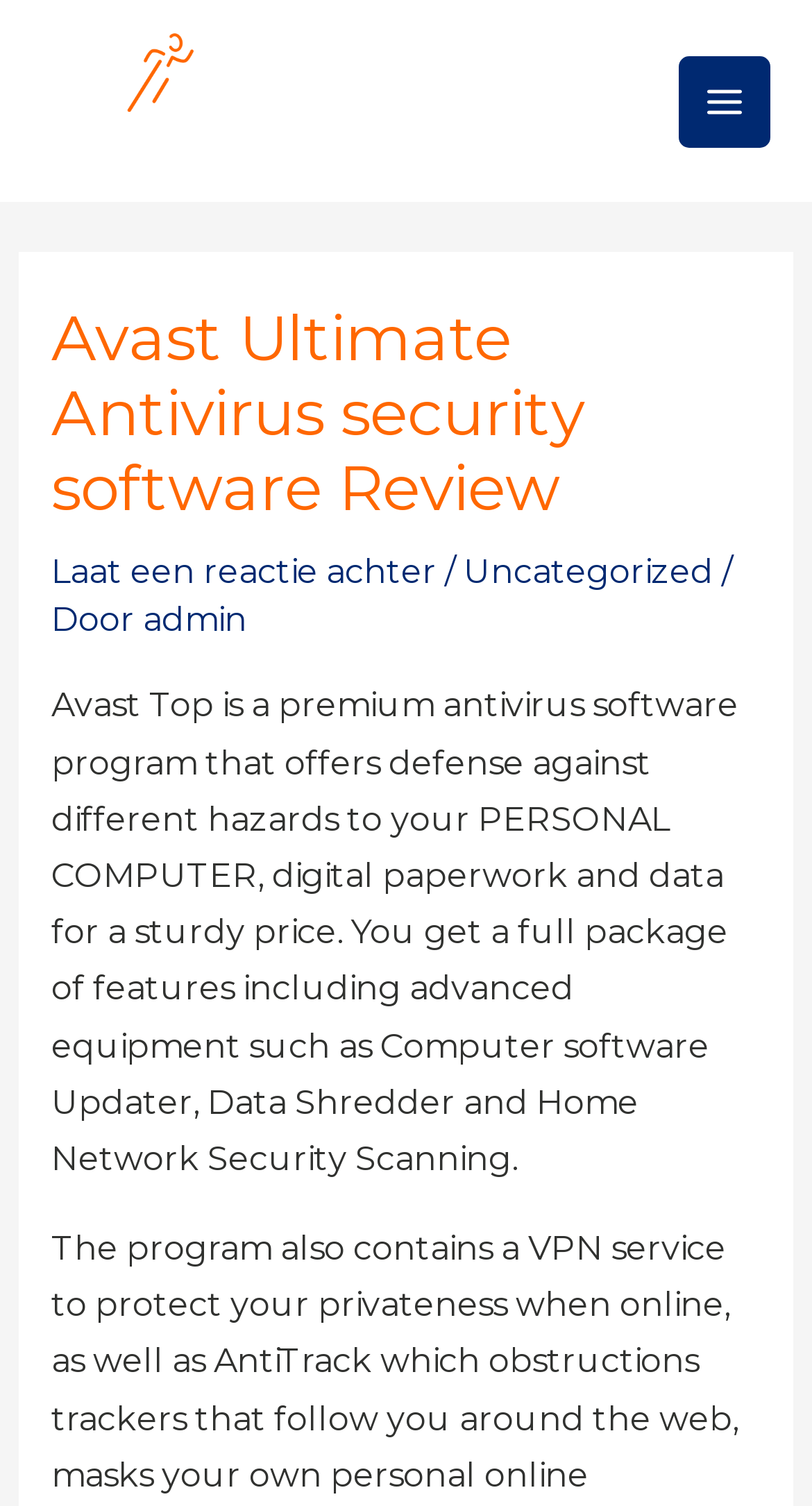Using the provided element description: "Laat een reactie achter", identify the bounding box coordinates. The coordinates should be four floats between 0 and 1 in the order [left, top, right, bottom].

[0.063, 0.366, 0.538, 0.393]